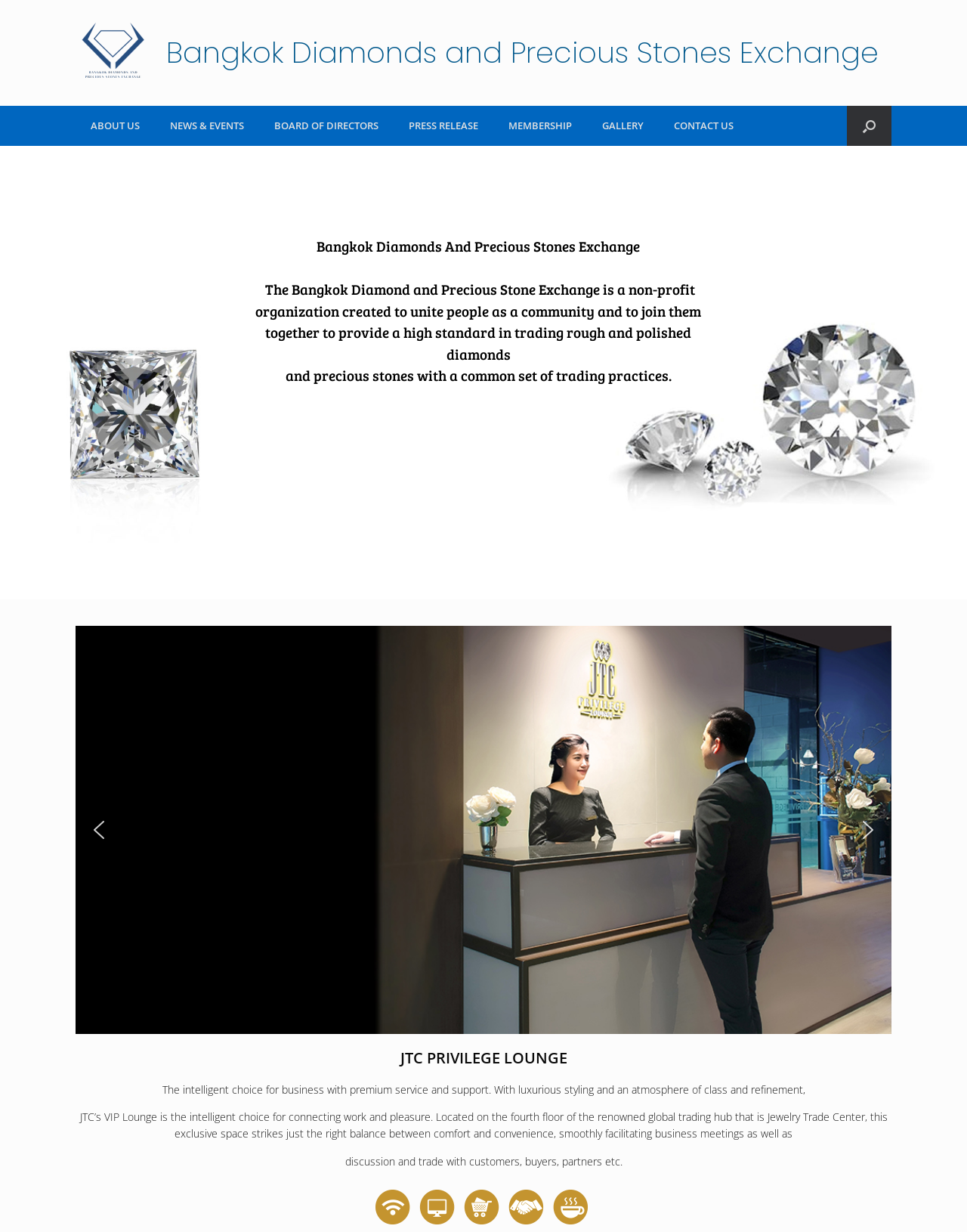Determine which piece of text is the heading of the webpage and provide it.

Bangkok Diamonds and Precious Stones Exchange